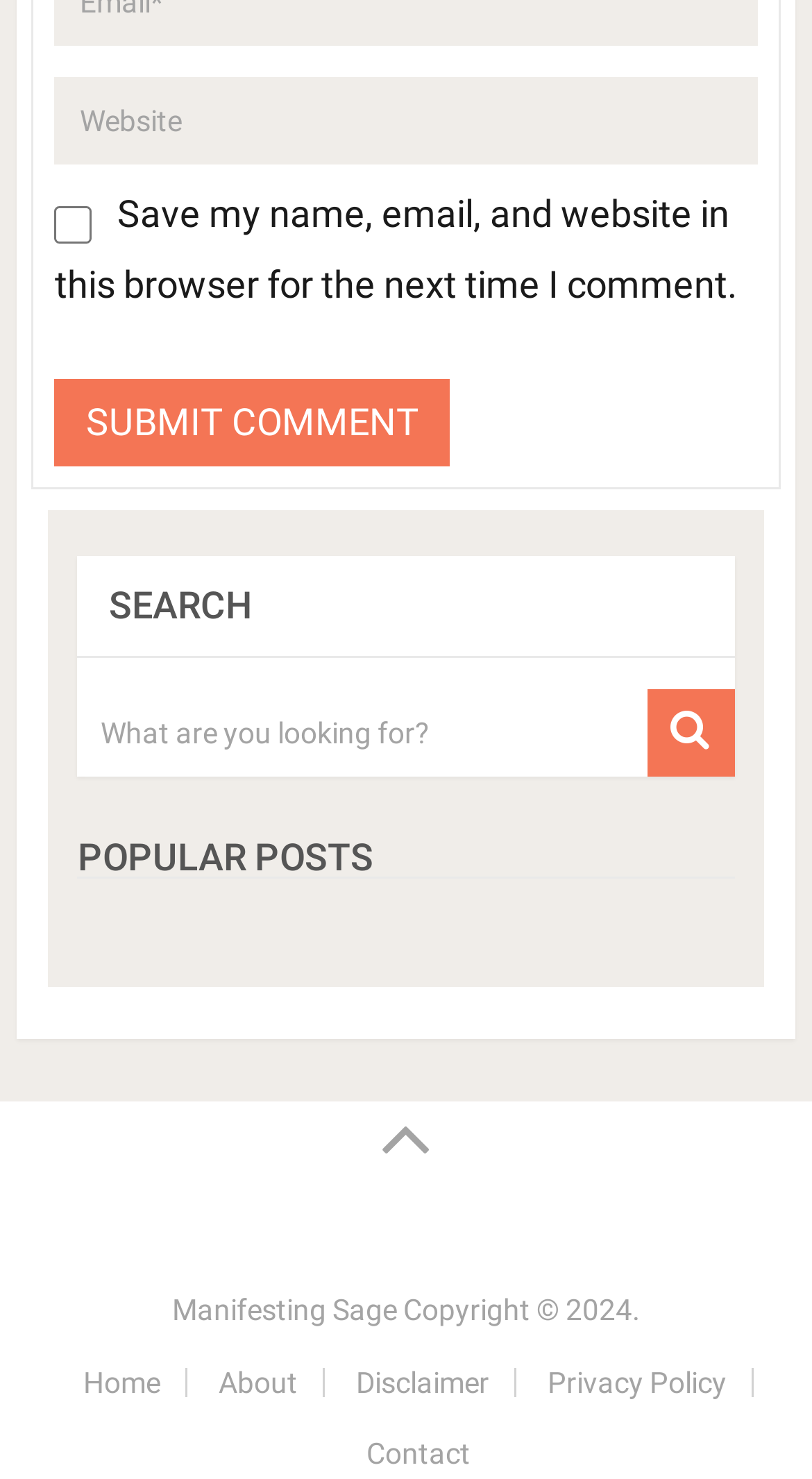Pinpoint the bounding box coordinates of the area that should be clicked to complete the following instruction: "read popular posts". The coordinates must be given as four float numbers between 0 and 1, i.e., [left, top, right, bottom].

[0.096, 0.568, 0.904, 0.595]